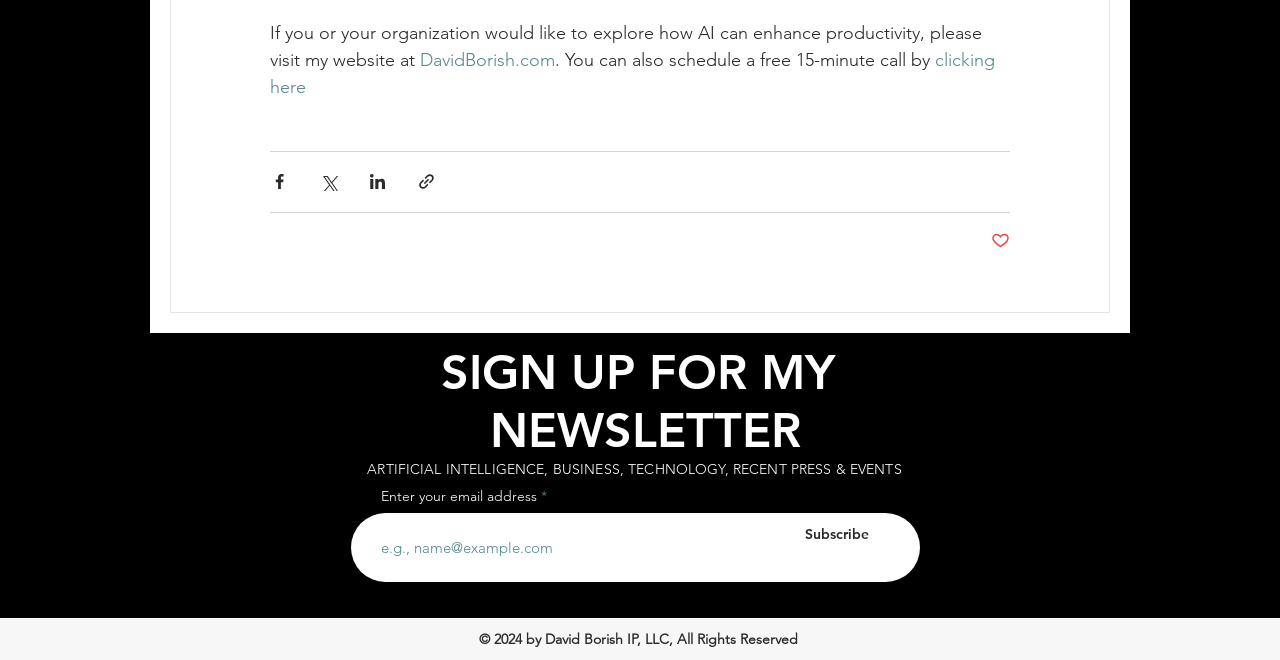Locate the bounding box coordinates of the area to click to fulfill this instruction: "schedule a free 15-minute call". The bounding box should be presented as four float numbers between 0 and 1, in the order [left, top, right, bottom].

[0.211, 0.073, 0.781, 0.148]